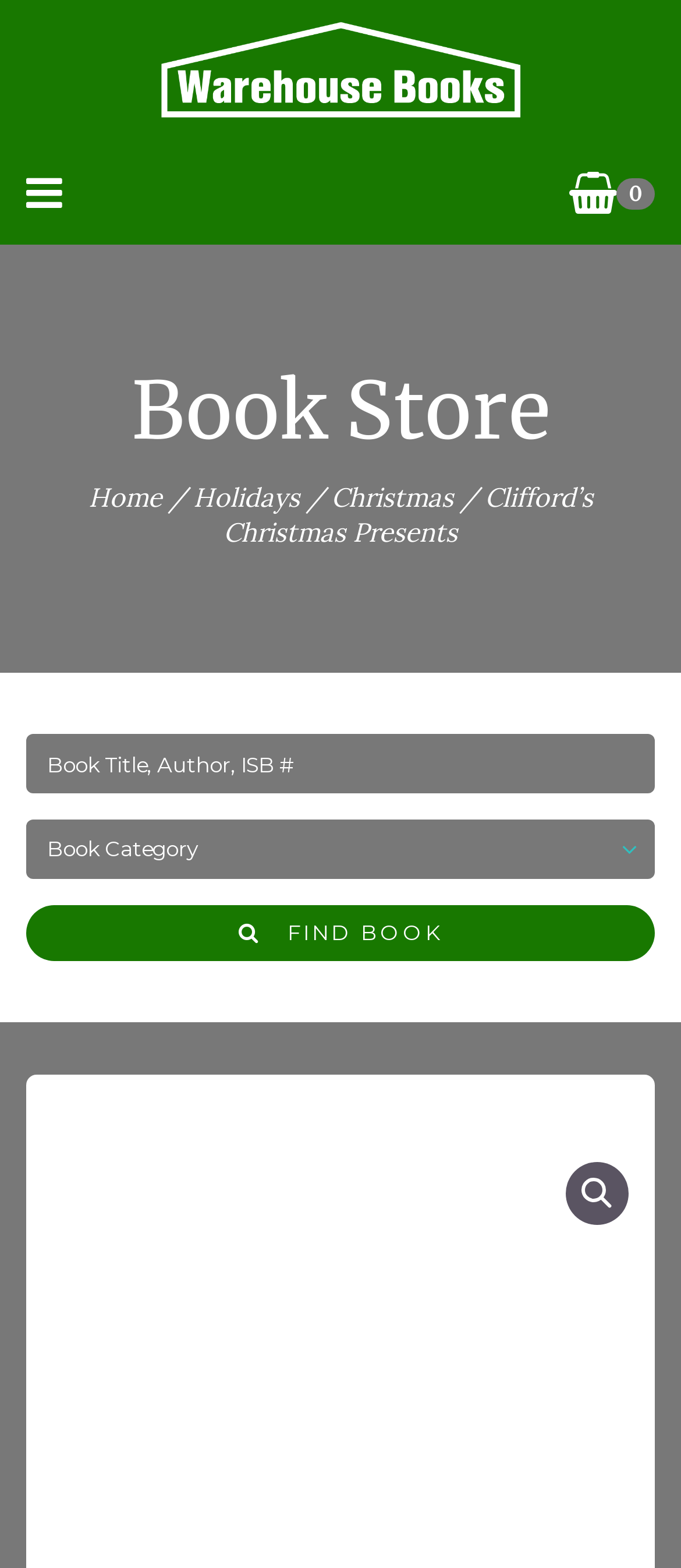What is the name of the book store?
Respond to the question with a well-detailed and thorough answer.

The name of the book store can be found in the top-left corner of the webpage, where it says 'Warehouse Books' in a link element.